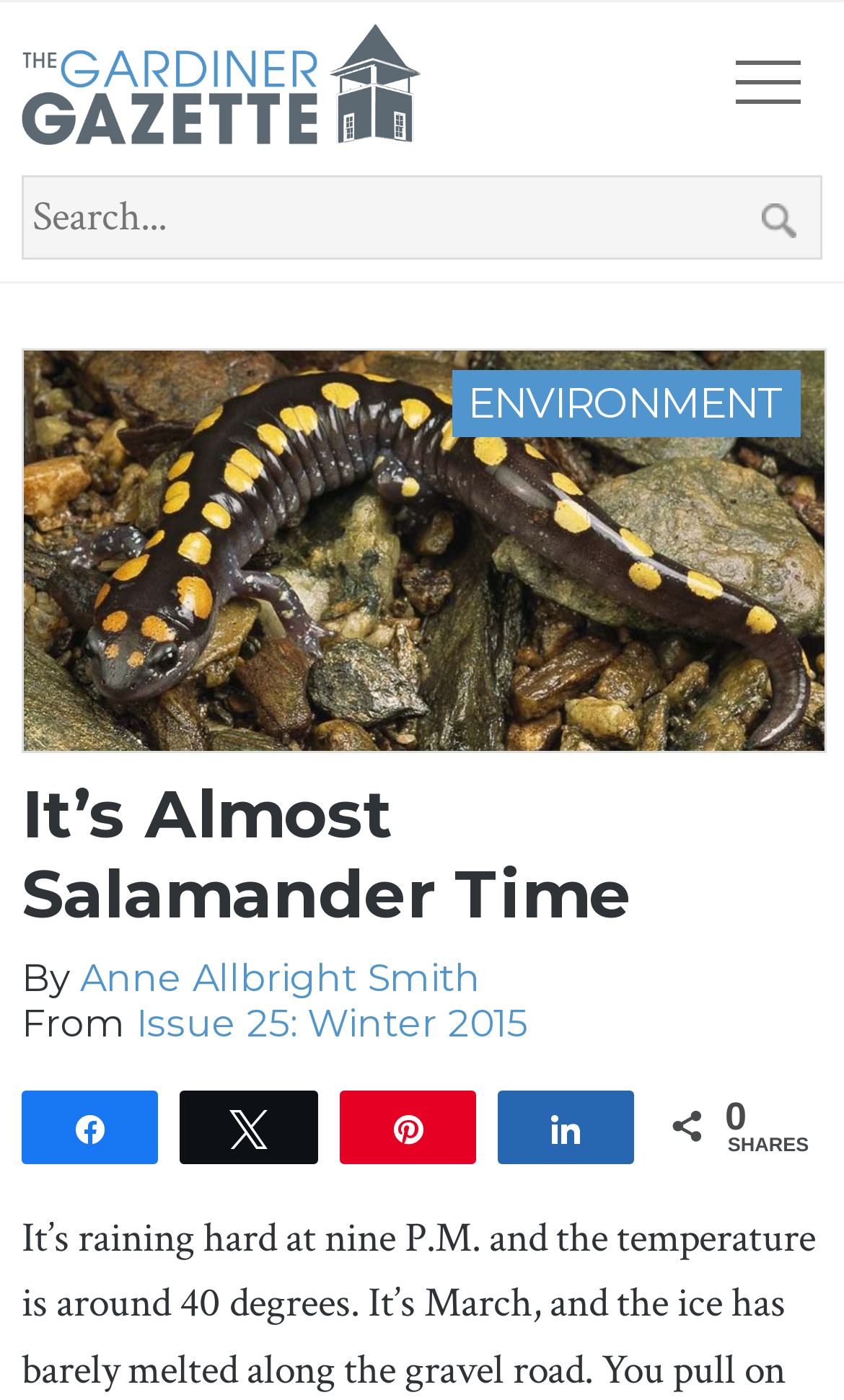Please identify the bounding box coordinates for the region that you need to click to follow this instruction: "Search for something".

[0.026, 0.125, 0.974, 0.185]